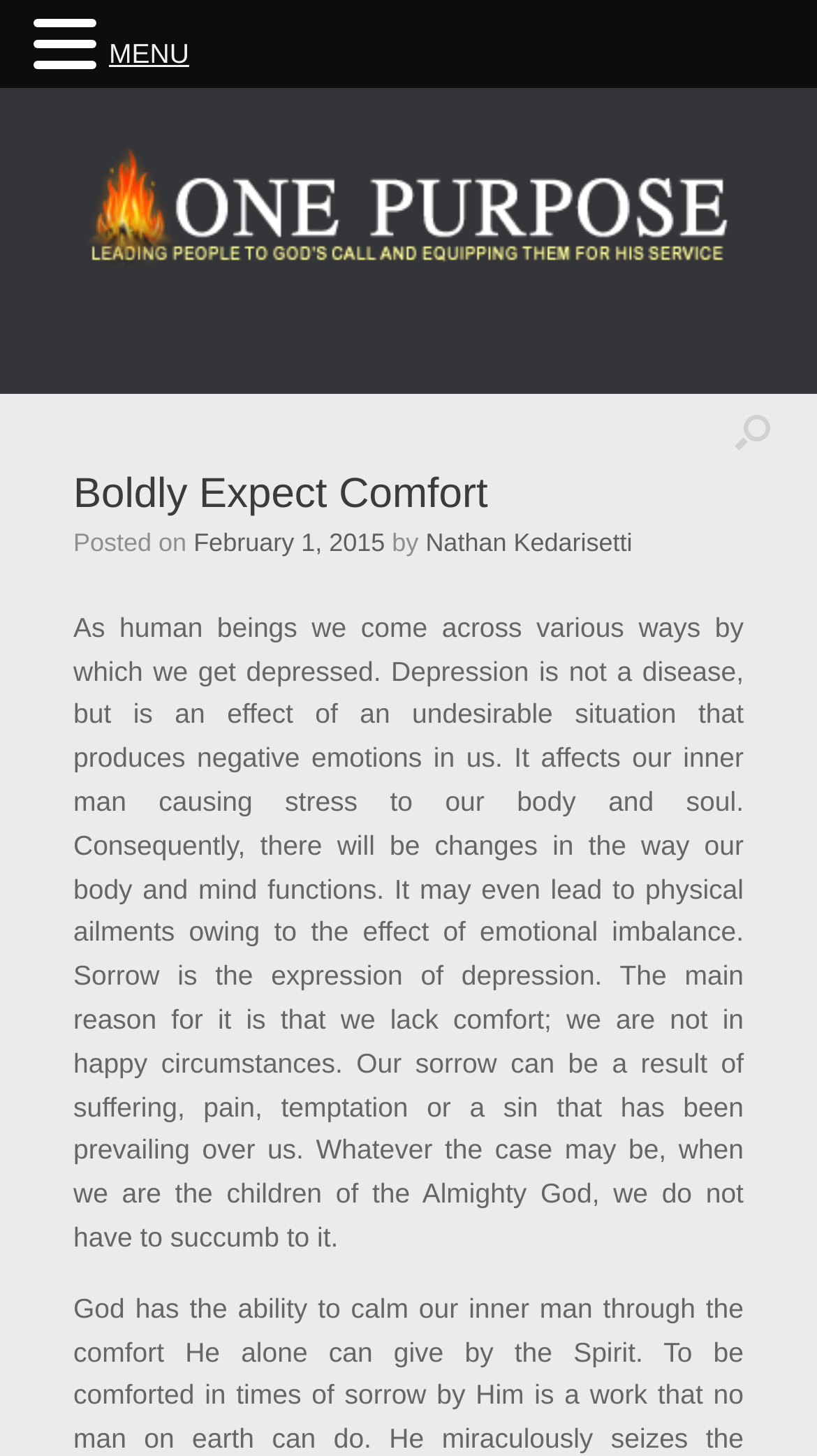Please find the bounding box coordinates in the format (top-left x, top-left y, bottom-right x, bottom-right y) for the given element description. Ensure the coordinates are floating point numbers between 0 and 1. Description: Nathan Kedarisetti

[0.521, 0.363, 0.774, 0.383]